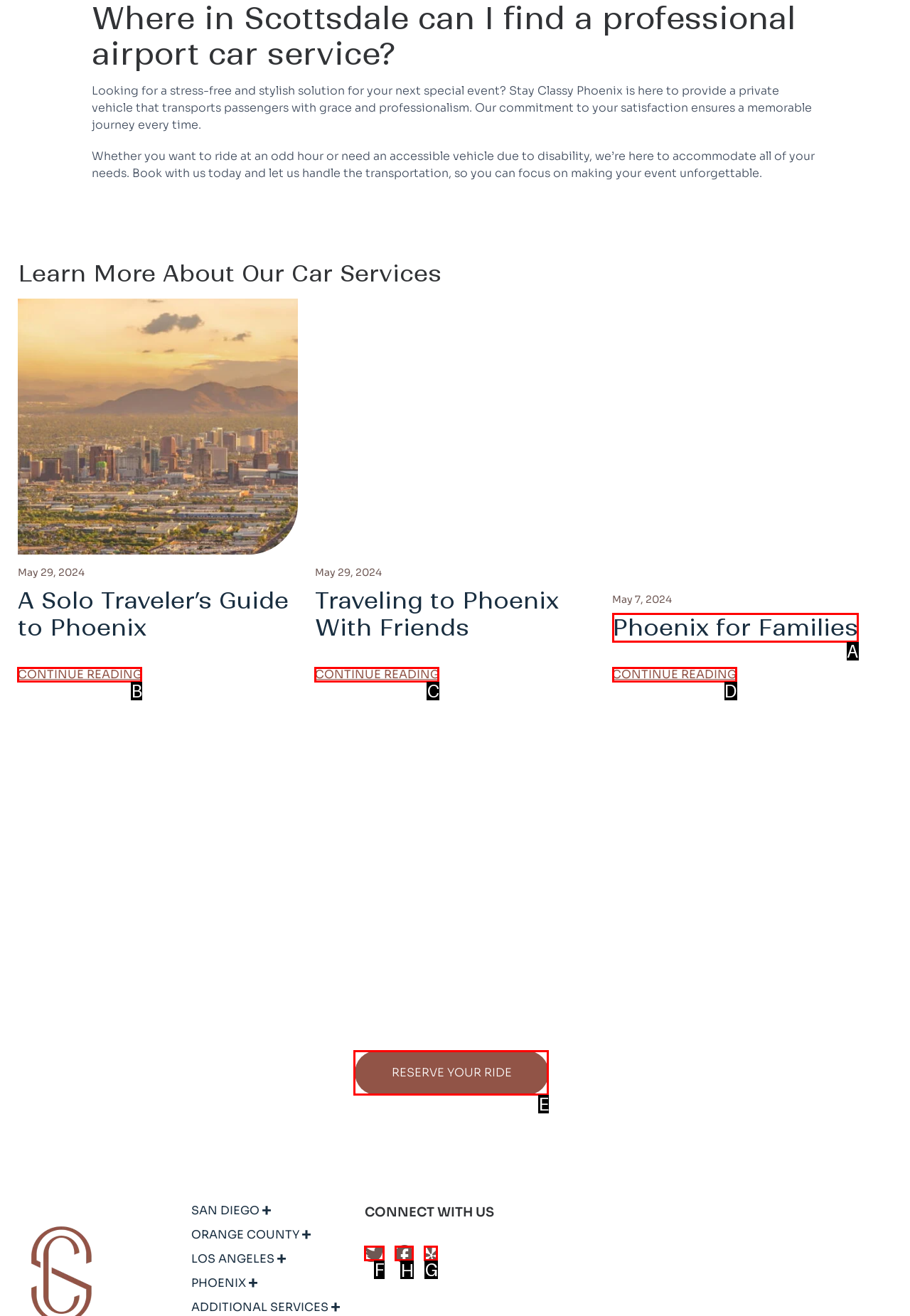Identify the appropriate choice to fulfill this task: Reserve a ride
Respond with the letter corresponding to the correct option.

E